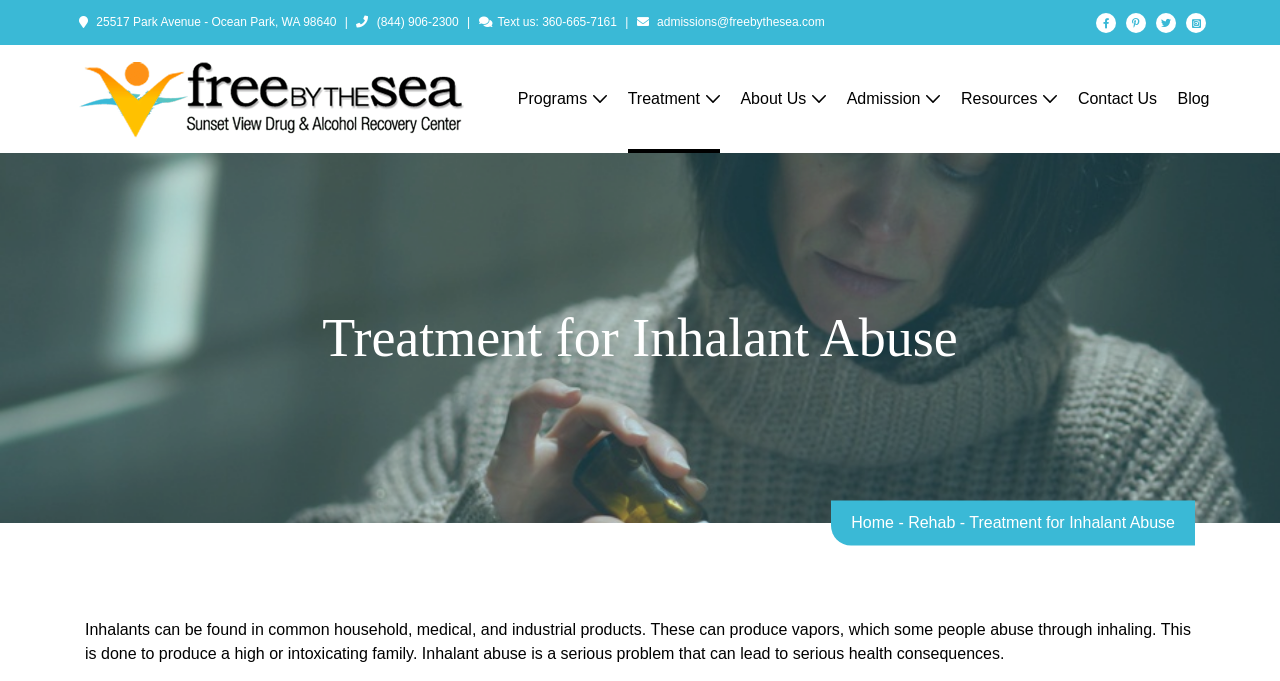Locate the bounding box coordinates of the clickable area to execute the instruction: "Visit the 'About Us' page". Provide the coordinates as four float numbers between 0 and 1, represented as [left, top, right, bottom].

[0.578, 0.066, 0.645, 0.225]